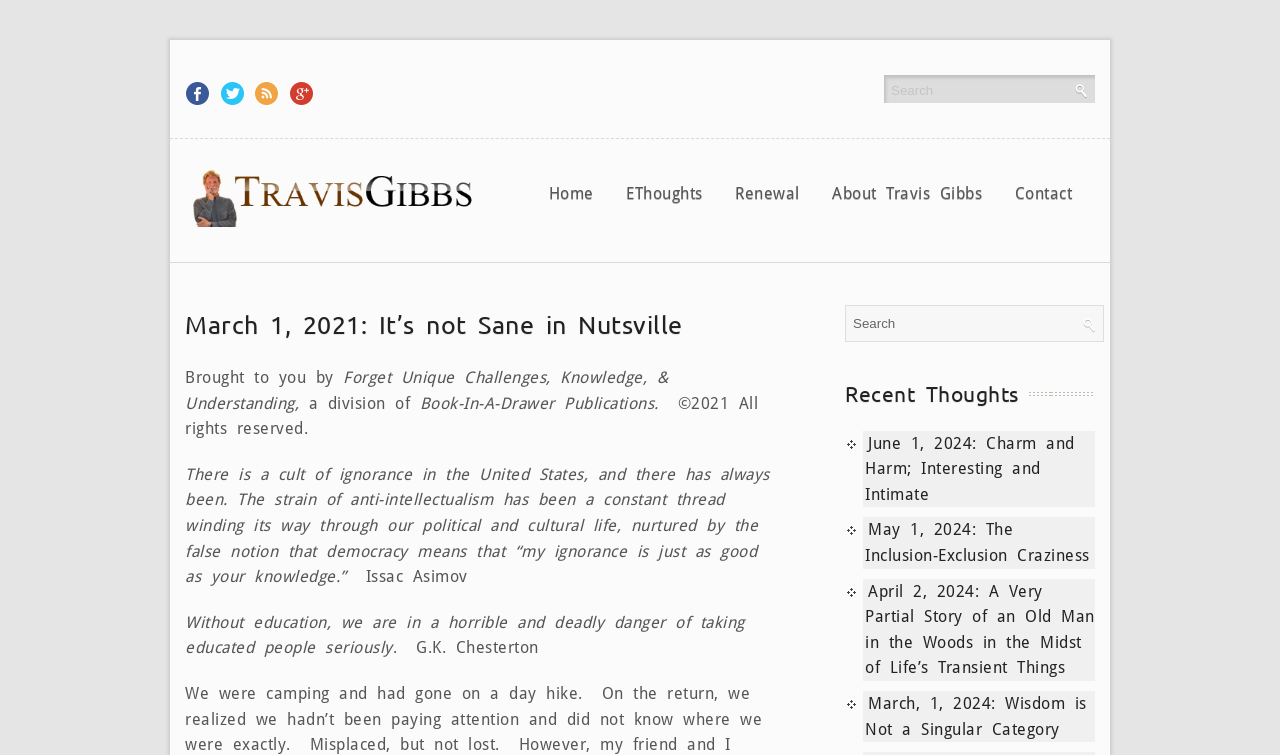Identify the bounding box coordinates necessary to click and complete the given instruction: "Search for something".

[0.691, 0.099, 0.855, 0.136]